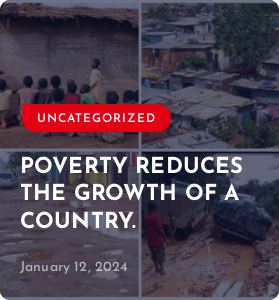What is the significance of the header 'UNCATEGORIZED'?
Provide a short answer using one word or a brief phrase based on the image.

It emphasizes the universal impact of poverty